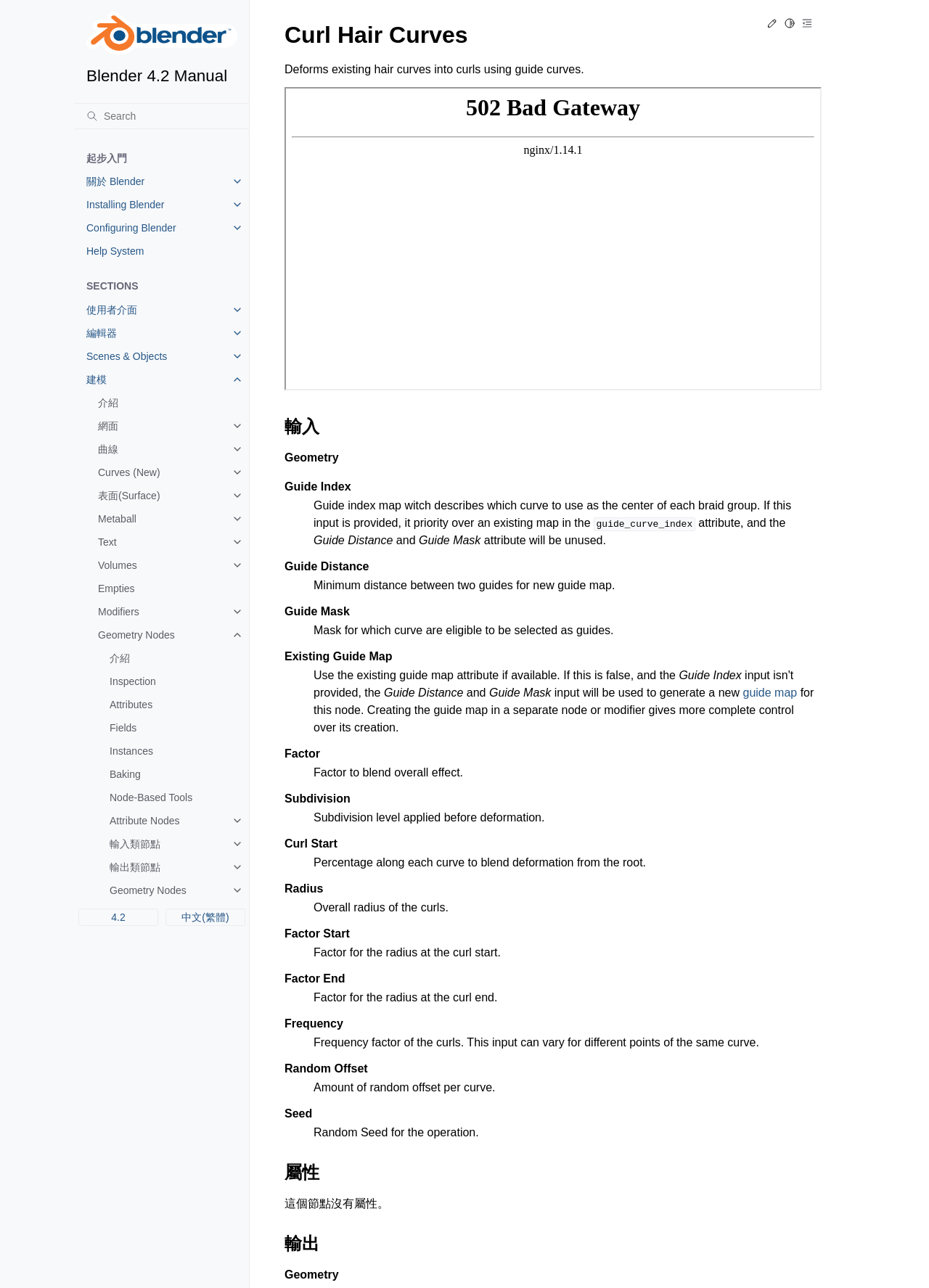What is the topic of the section that starts with 'Curves (New)'?
Please respond to the question with as much detail as possible.

The topic of the section that starts with 'Curves (New)' is Curves, which can be inferred from the link 'Curves (New)' and its surrounding links such as '曲線' and '表面(Surface)'.